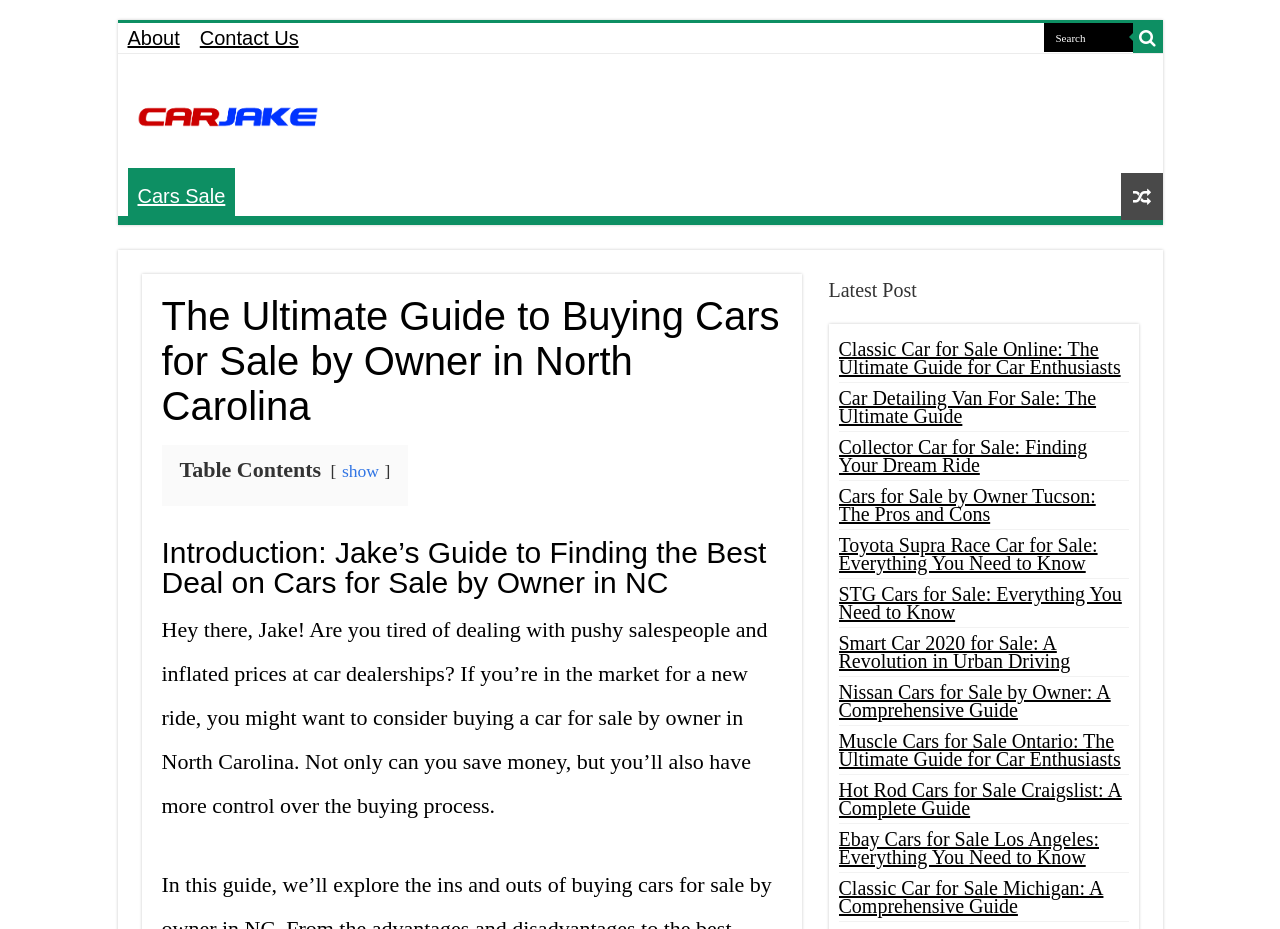Please identify the bounding box coordinates of where to click in order to follow the instruction: "Click on the 'show' link".

[0.267, 0.496, 0.296, 0.518]